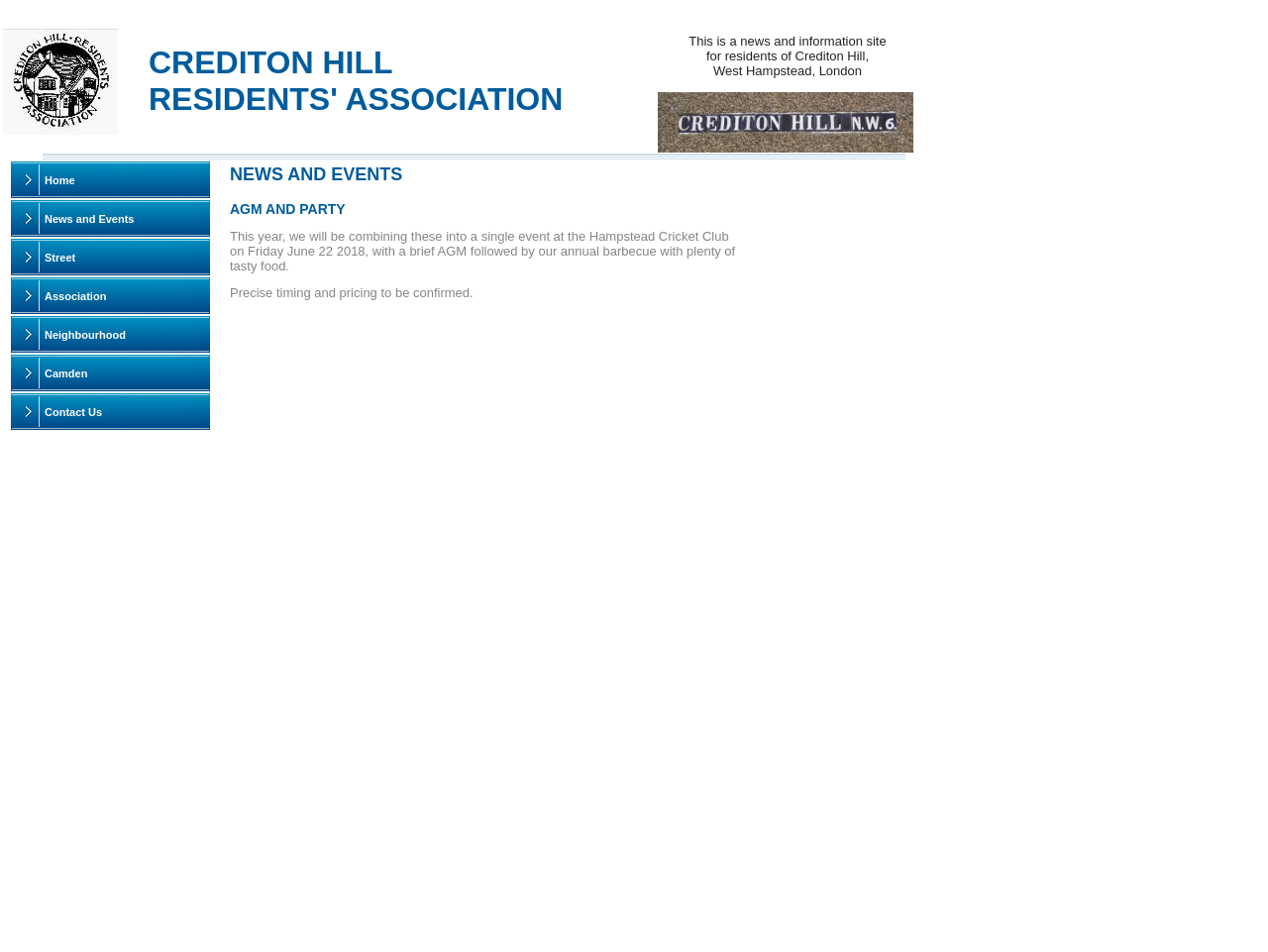How many links are there in the navigation menu? Refer to the image and provide a one-word or short phrase answer.

7